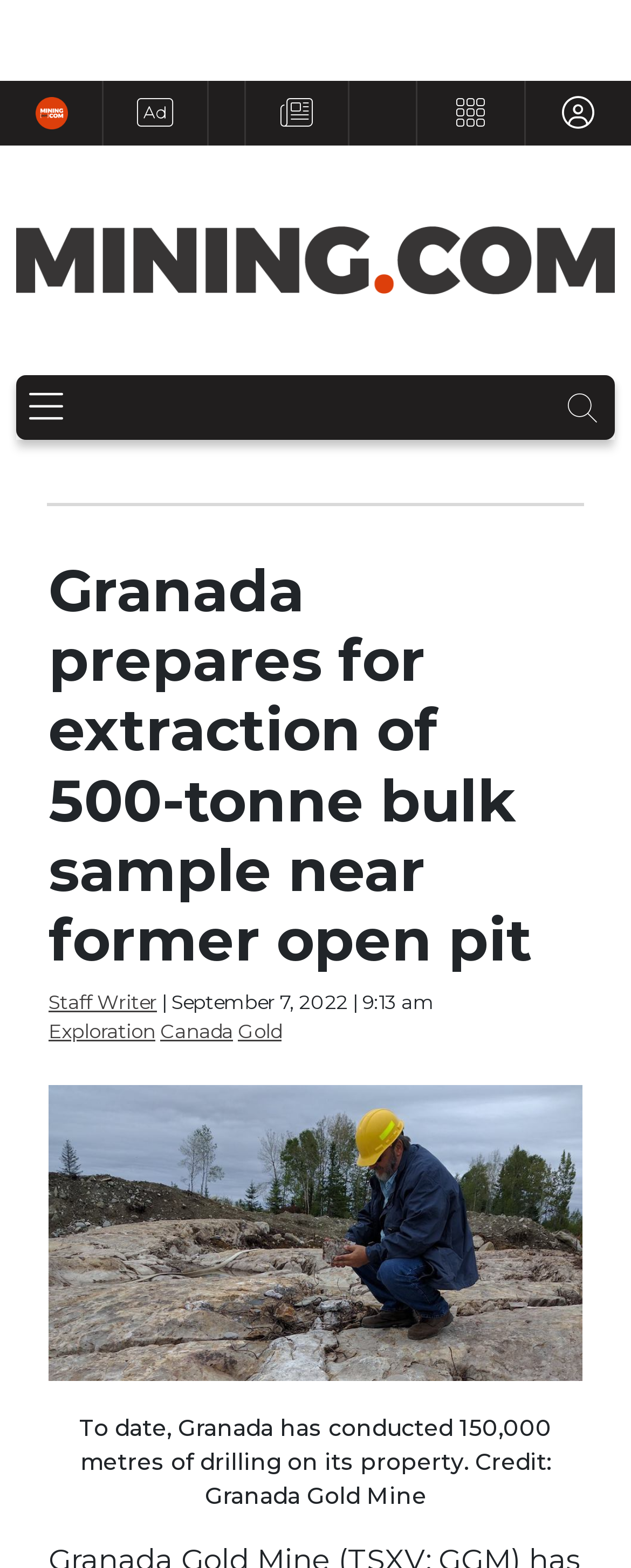Show the bounding box coordinates of the region that should be clicked to follow the instruction: "Click the toggle navigation button."

[0.026, 0.239, 0.121, 0.28]